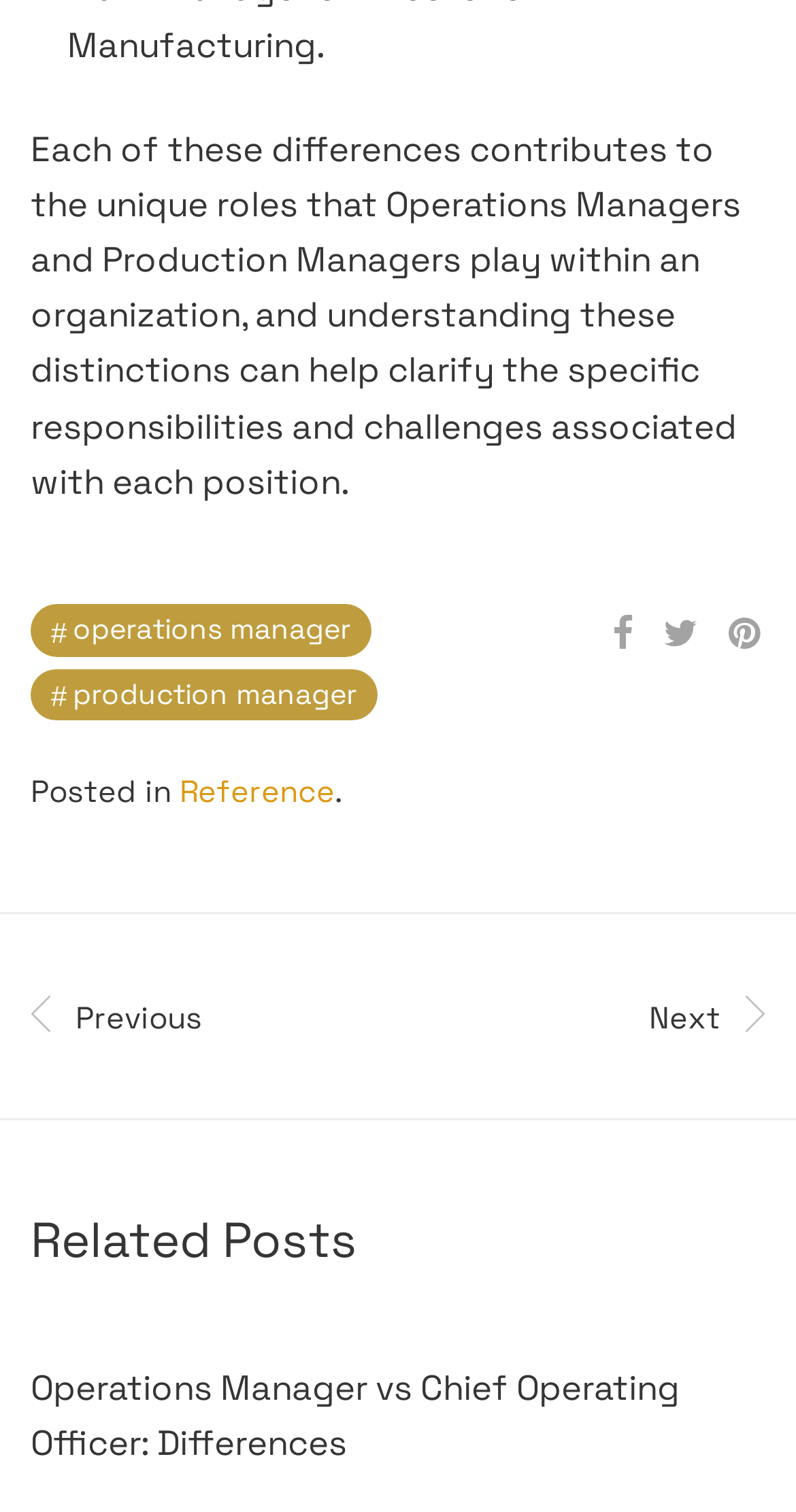How many related posts are listed?
Use the information from the image to give a detailed answer to the question.

There is only one related post listed, which is 'Operations Manager vs Chief Operating Officer: Differences'.